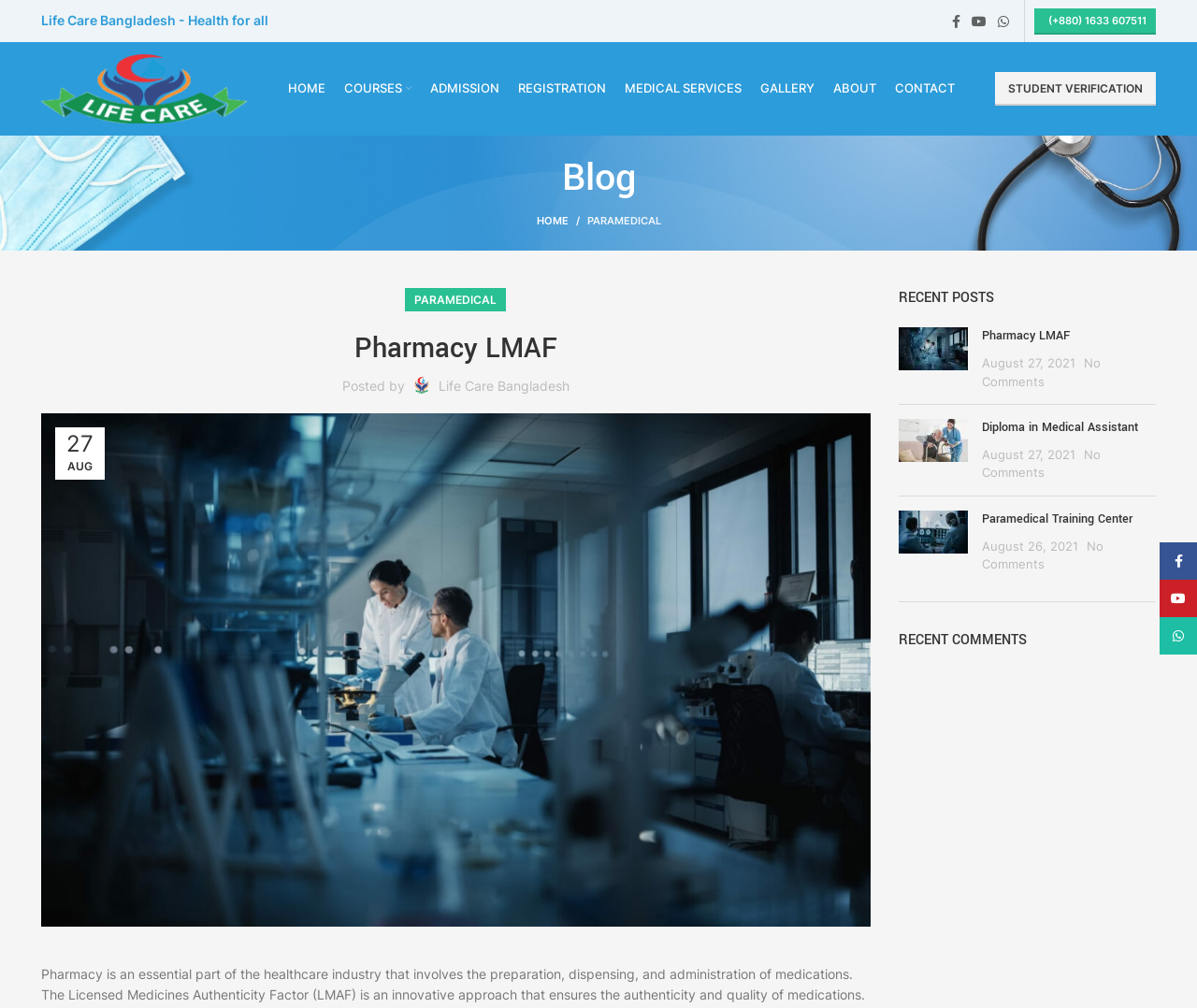Please find and report the bounding box coordinates of the element to click in order to perform the following action: "Read the blog post 'Pharmacy LMAF'". The coordinates should be expressed as four float numbers between 0 and 1, in the format [left, top, right, bottom].

[0.034, 0.329, 0.727, 0.364]